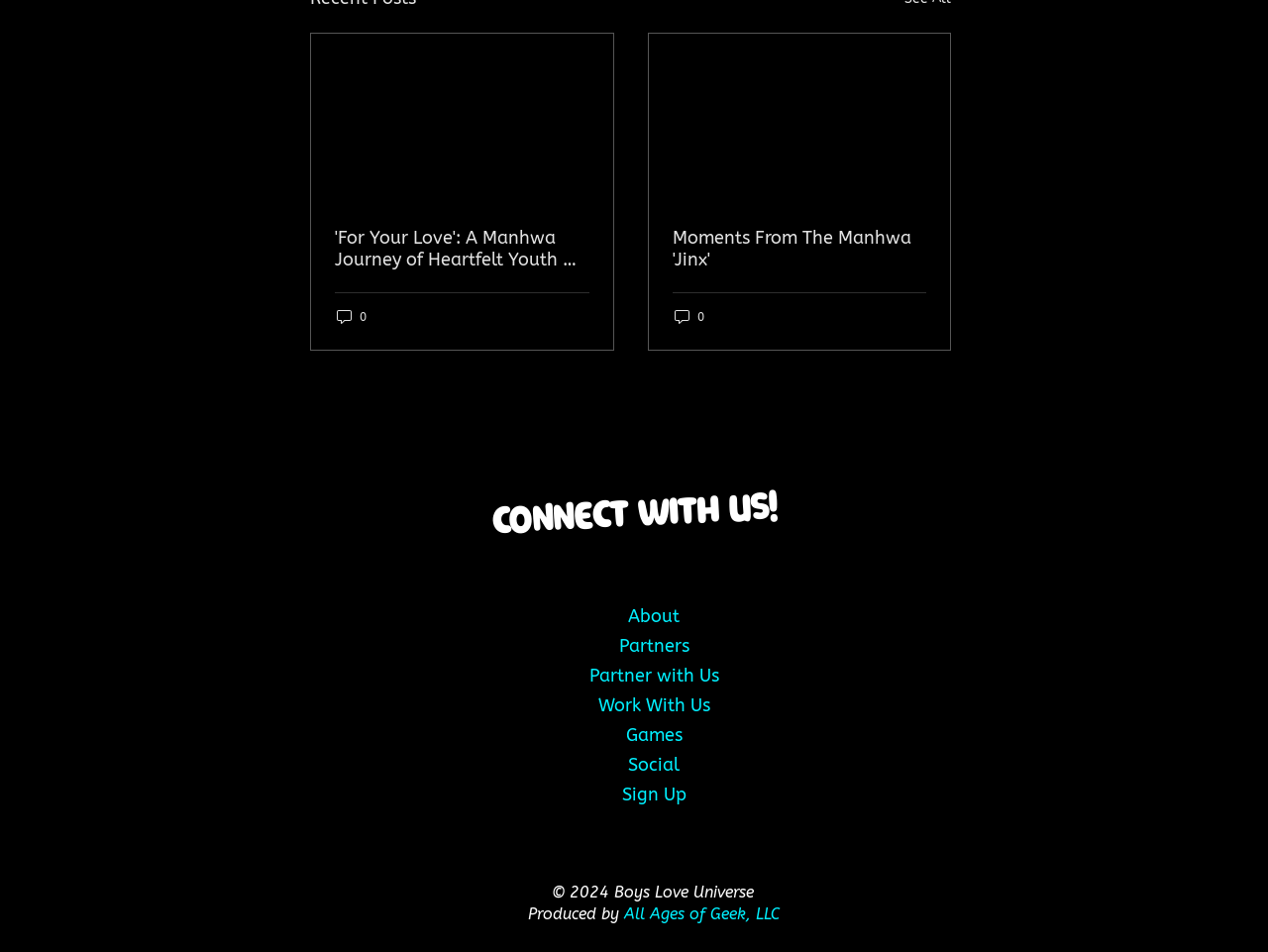Identify the bounding box of the UI element that matches this description: "About".

[0.448, 0.631, 0.584, 0.663]